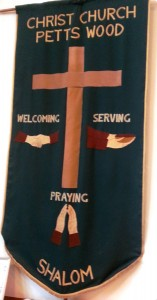Give a one-word or short phrase answer to the question: 
What is the essence of the congregation's activities reflected in the banner's design?

Inclusivity and peace